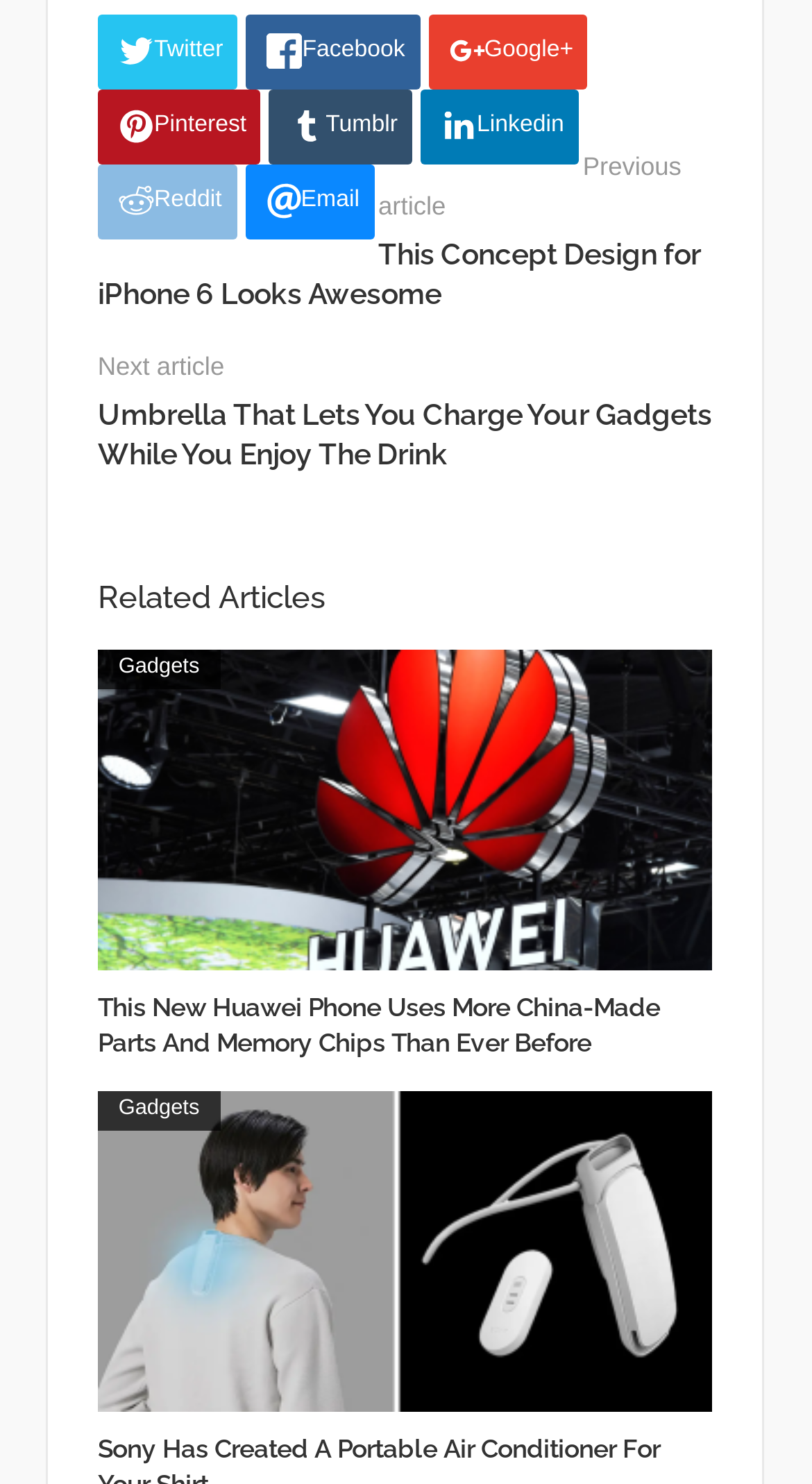Please reply to the following question with a single word or a short phrase:
What is the category of the second related article?

Gadgets